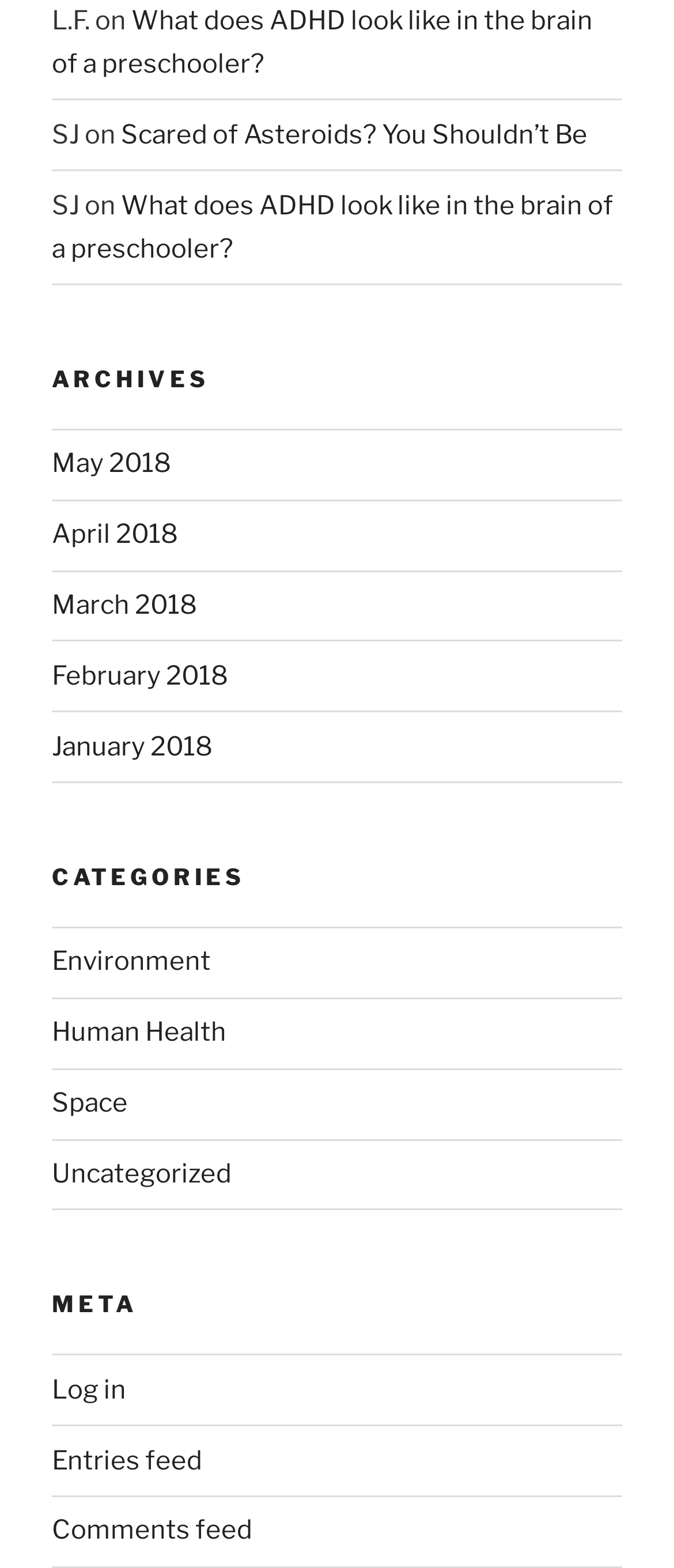Please indicate the bounding box coordinates for the clickable area to complete the following task: "Explore archives from May 2018". The coordinates should be specified as four float numbers between 0 and 1, i.e., [left, top, right, bottom].

[0.077, 0.286, 0.254, 0.306]